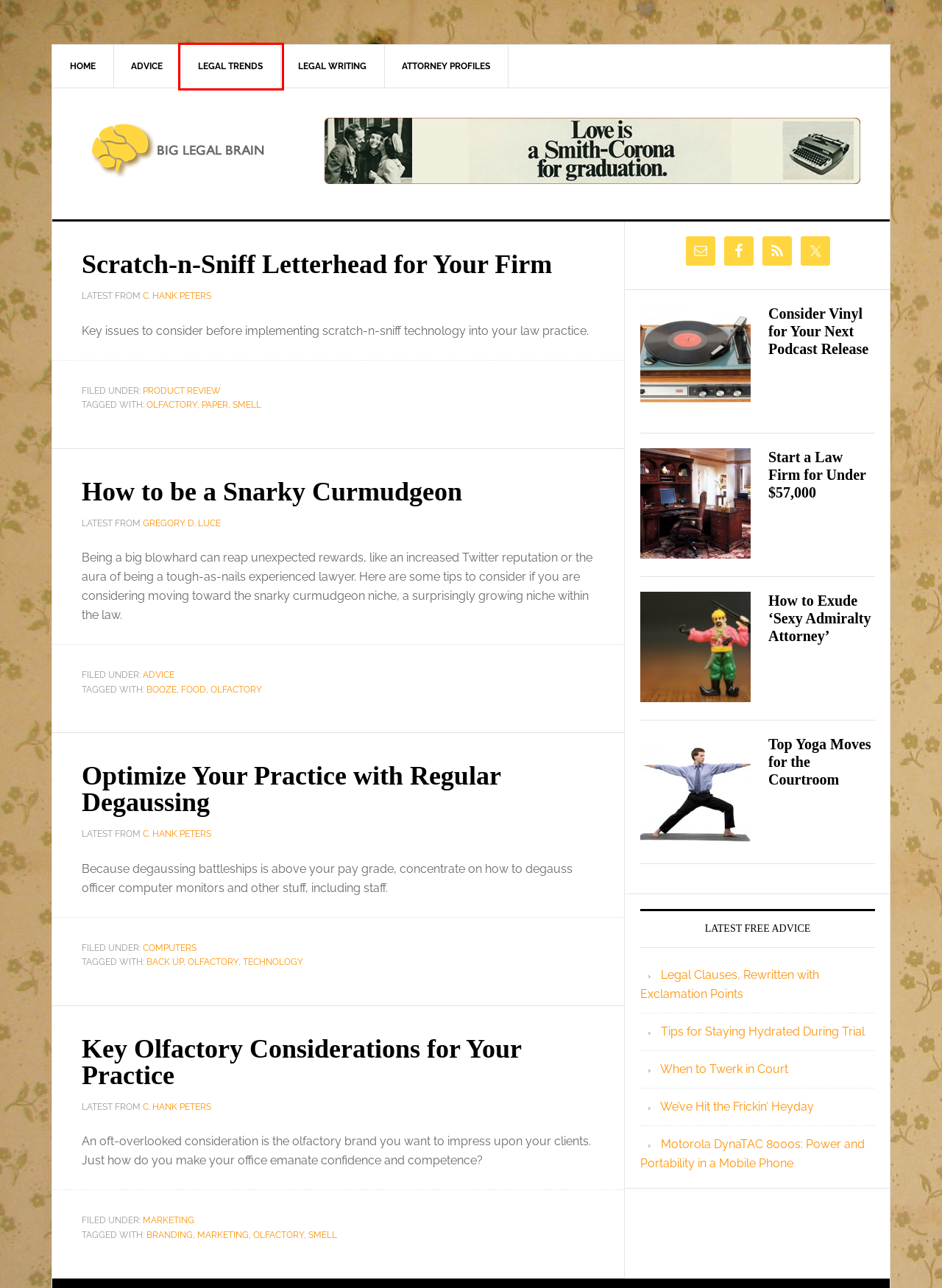Examine the screenshot of a webpage with a red rectangle bounding box. Select the most accurate webpage description that matches the new webpage after clicking the element within the bounding box. Here are the candidates:
A. Computers Archives | Big Legal Brain
B. Legal Trends Archives | Big Legal Brain
C. When to Twerk in Court | Big Legal Brain
D. Key Olfactory Considerations for Your Practice | Big Legal Brain
E. Gregory Luce
F. Attorney Profiles Archives | Big Legal Brain
G. We've Hit the Frickin' Heyday | Big Legal Brain
H. Advice Archives | Big Legal Brain

B